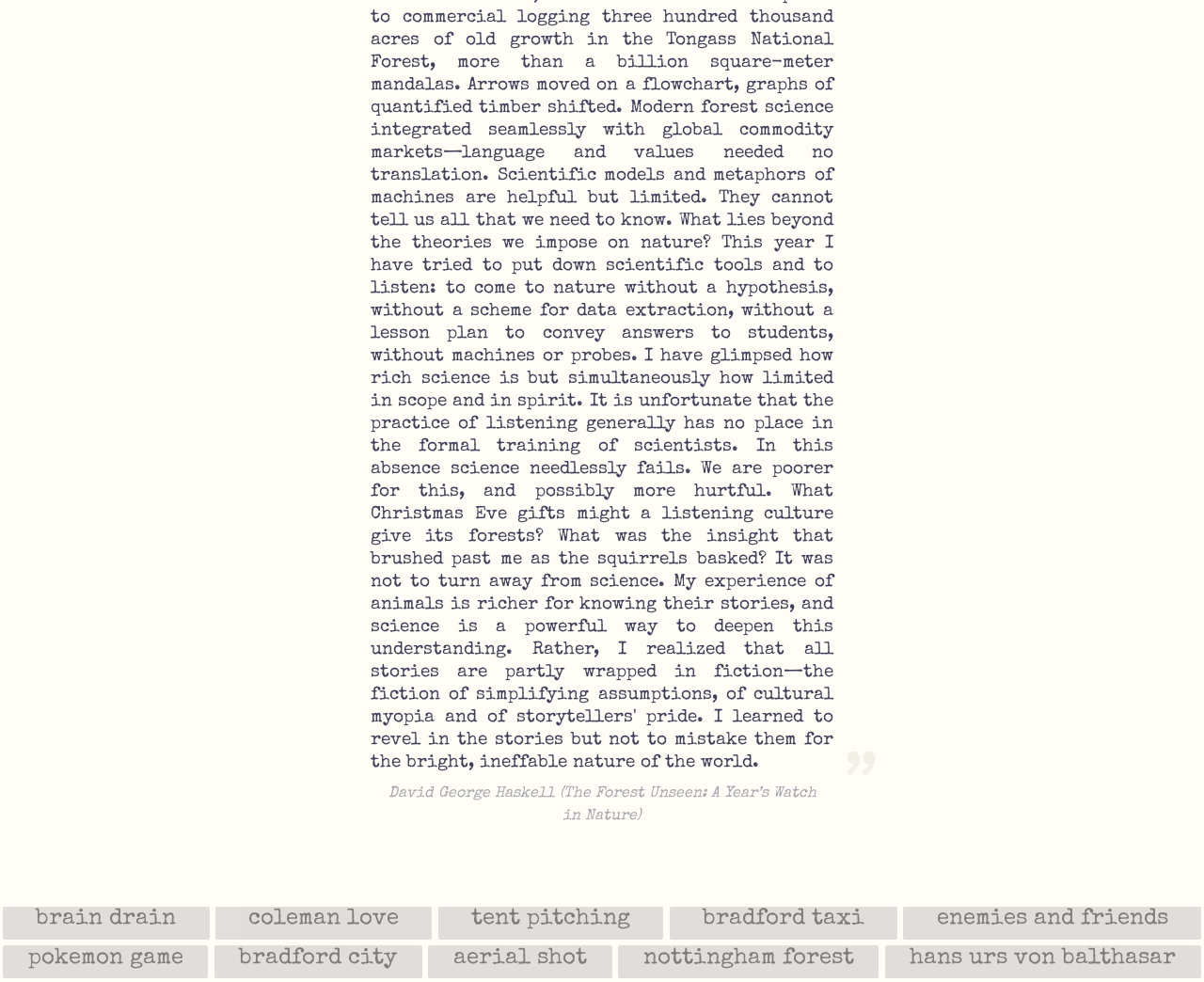Please identify the bounding box coordinates of the clickable region that I should interact with to perform the following instruction: "visit 'coleman love'". The coordinates should be expressed as four float numbers between 0 and 1, i.e., [left, top, right, bottom].

[0.179, 0.923, 0.359, 0.957]